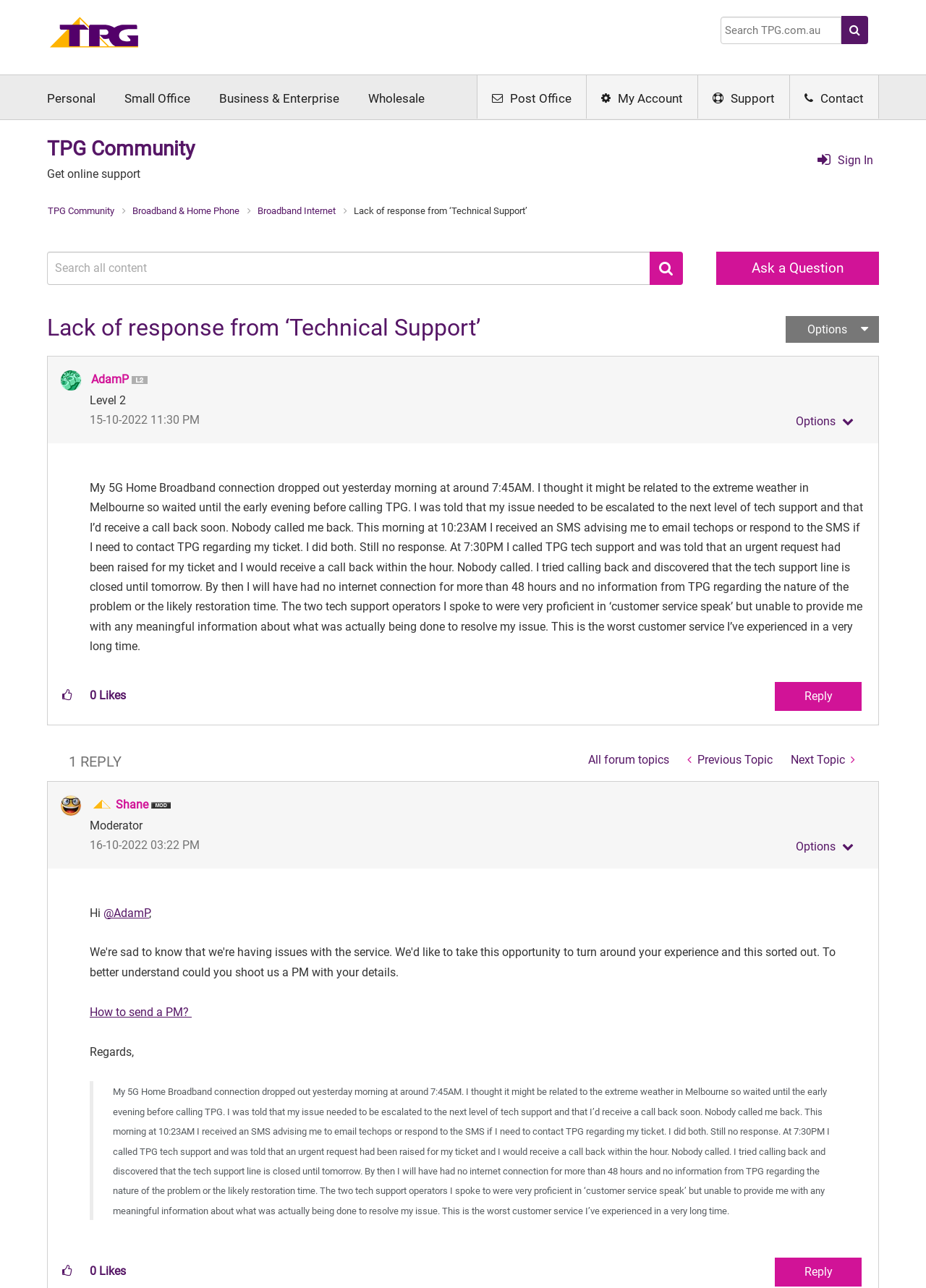What is the name of the community?
Please answer the question with as much detail as possible using the screenshot.

The name of the community can be found in the heading element with the text 'TPG Community' at the top of the webpage.